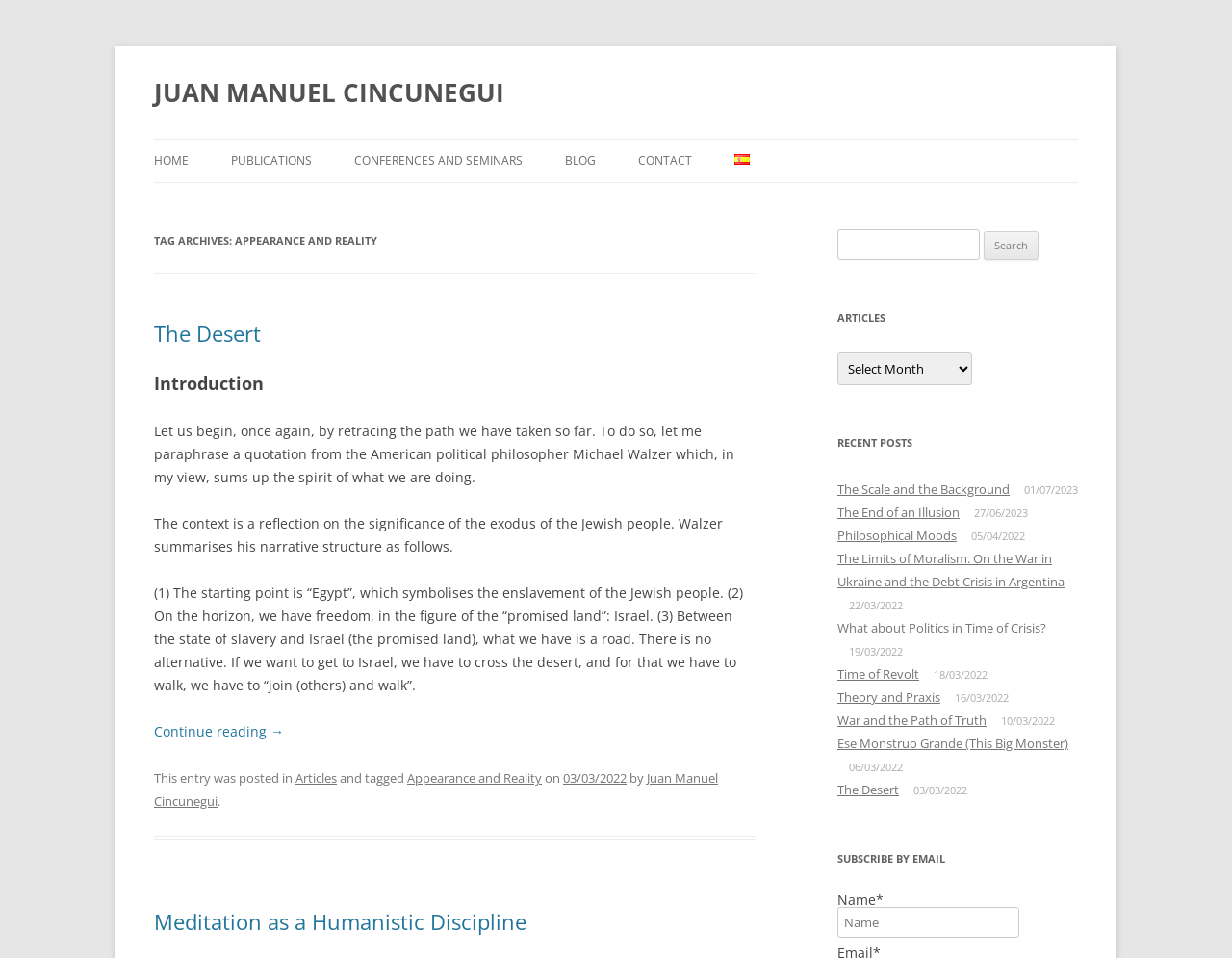Describe all the significant parts and information present on the webpage.

This webpage appears to be a blog or article archive, with a focus on philosophical and intellectual topics. At the top of the page, there is a heading that reads "JUAN MANUEL CINCUNEGUI" and a link to skip to the content. Below this, there is a navigation menu with links to "HOME", "PUBLICATIONS", "CONFERENCES AND SEMINARS", "BLOG", "CONTACT", and "Español", which is accompanied by a small flag icon.

The main content of the page is divided into several sections. The first section has a heading that reads "TAG ARCHIVES: APPEARANCE AND REALITY" and contains an article with the title "Introduction". The article begins with a quote from Michael Walzer and discusses the significance of the exodus of the Jewish people. The text is divided into several paragraphs, with a link to "Continue reading →" at the bottom.

Below the article, there is a footer section that provides metadata about the post, including the categories "Articles" and "Appearance and Reality", the date "03/03/2022", and the author "Juan Manuel Cincunegui".

To the right of the main content, there is a sidebar with several sections. The first section has a heading that reads "ARTICLES" and contains a search bar with a button to search for articles. Below this, there is a section with a heading that reads "RECENT POSTS", which lists several article titles with links, along with their publication dates.

Further down the sidebar, there is a section with a heading that reads "SUBSCRIBE BY EMAIL", which contains a form with fields for name and email address.